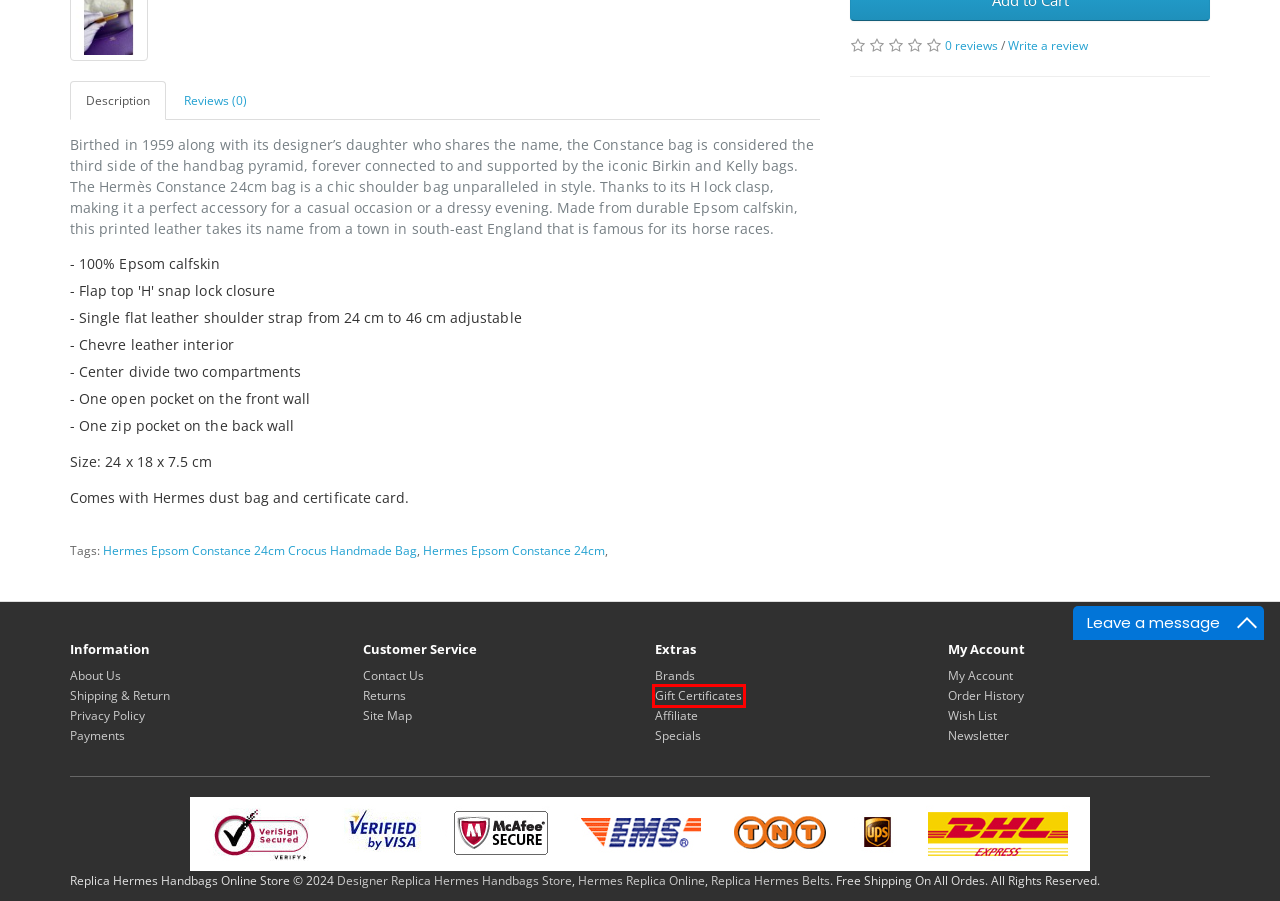A screenshot of a webpage is given with a red bounding box around a UI element. Choose the description that best matches the new webpage shown after clicking the element within the red bounding box. Here are the candidates:
A. Purchase a Gift Certificate
B. Product Returns
C. Search - Tag - Hermes Epsom Constance 24cm Crocus Handmade Bag
D. Payments
E. Site Map
F. Affiliate Program
G. Privacy Policy
H. Shipping & Return

A